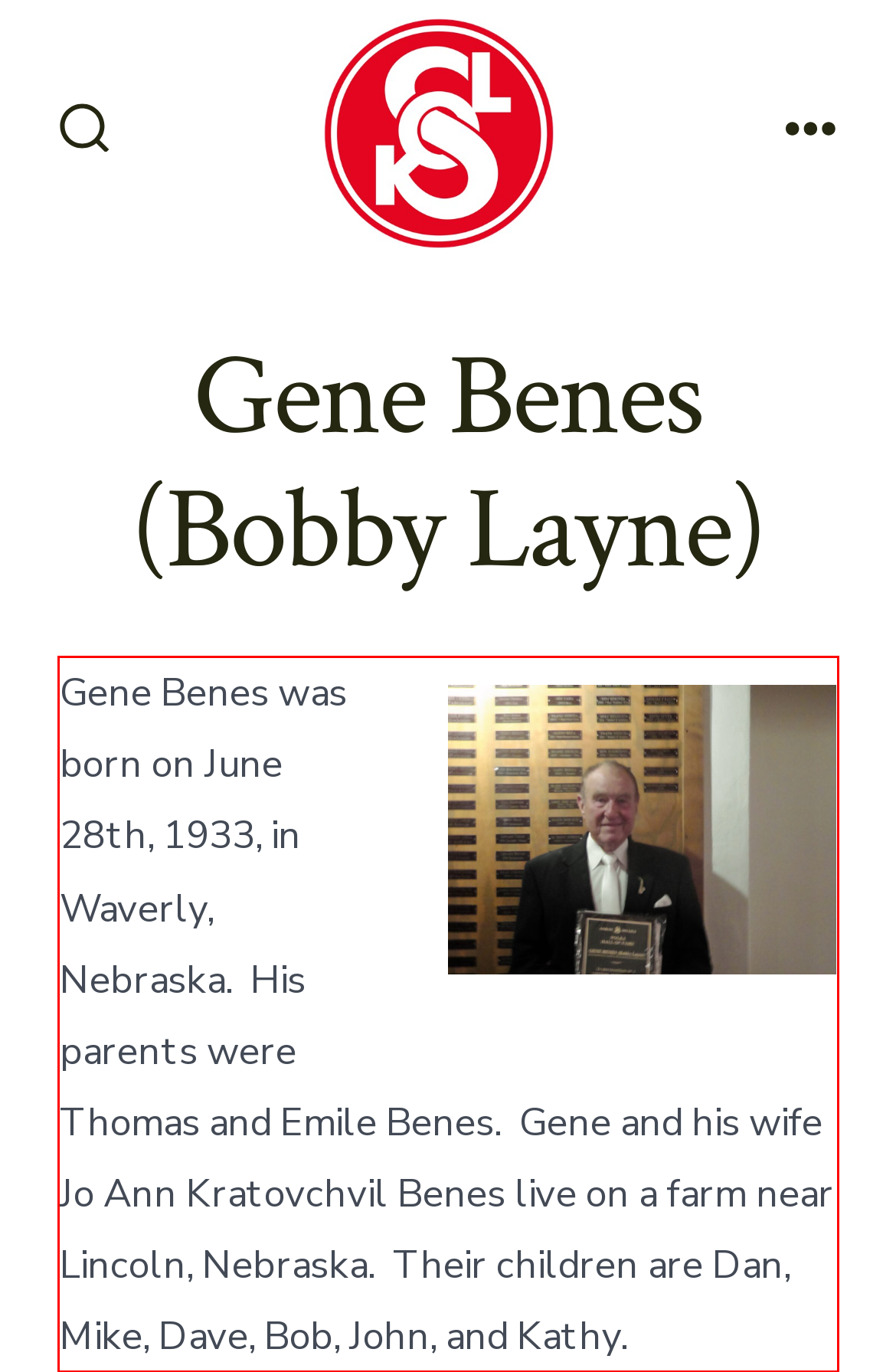There is a screenshot of a webpage with a red bounding box around a UI element. Please use OCR to extract the text within the red bounding box.

Gene Benes was born on June 28th, 1933, in Waverly, Nebraska. His parents were Thomas and Emile Benes. Gene and his wife Jo Ann Kratovchvil Benes live on a farm near Lincoln, Nebraska. Their children are Dan, Mike, Dave, Bob, John, and Kathy.